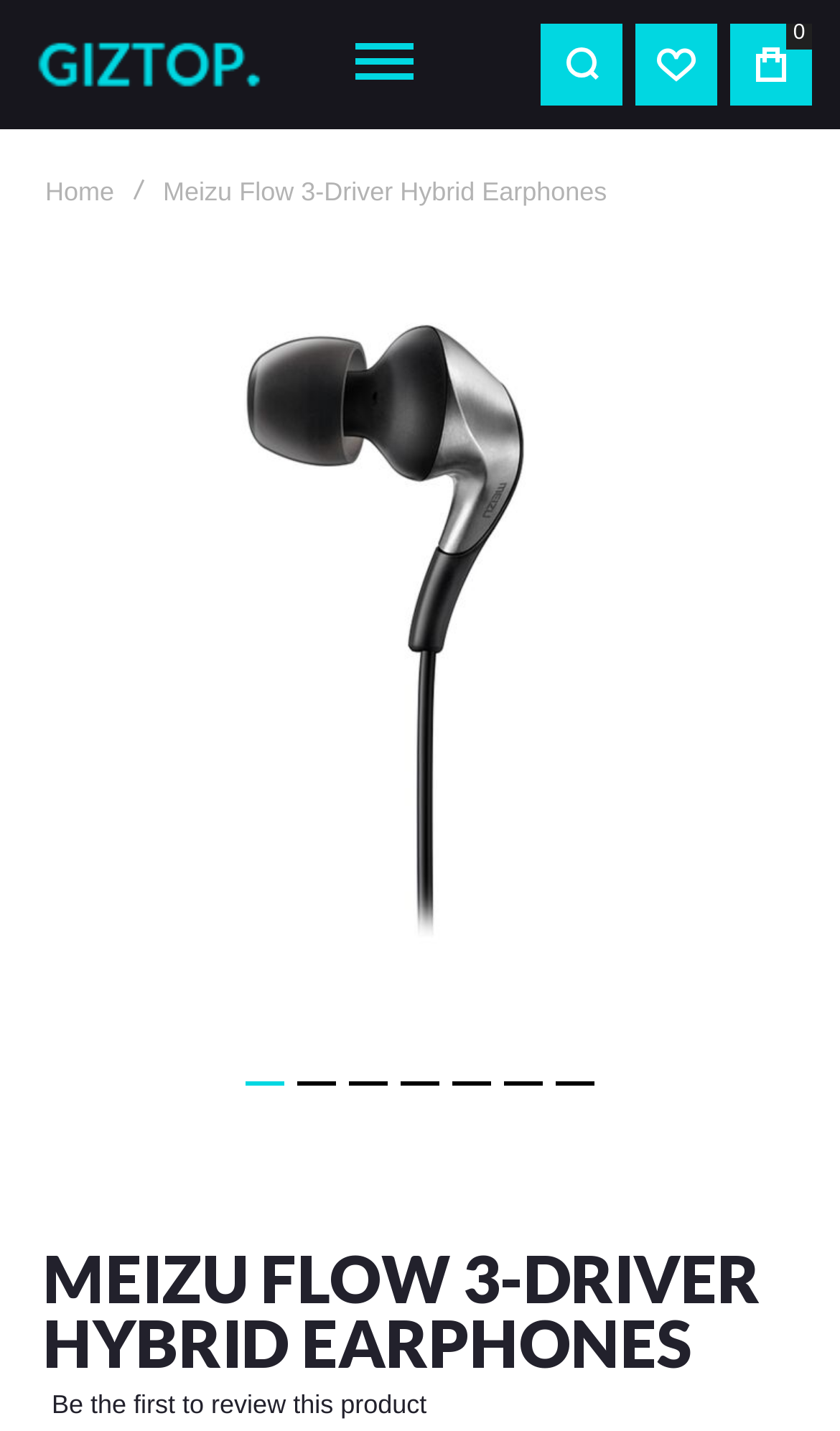Determine the bounding box coordinates of the target area to click to execute the following instruction: "Click the store logo."

[0.036, 0.028, 0.354, 0.063]